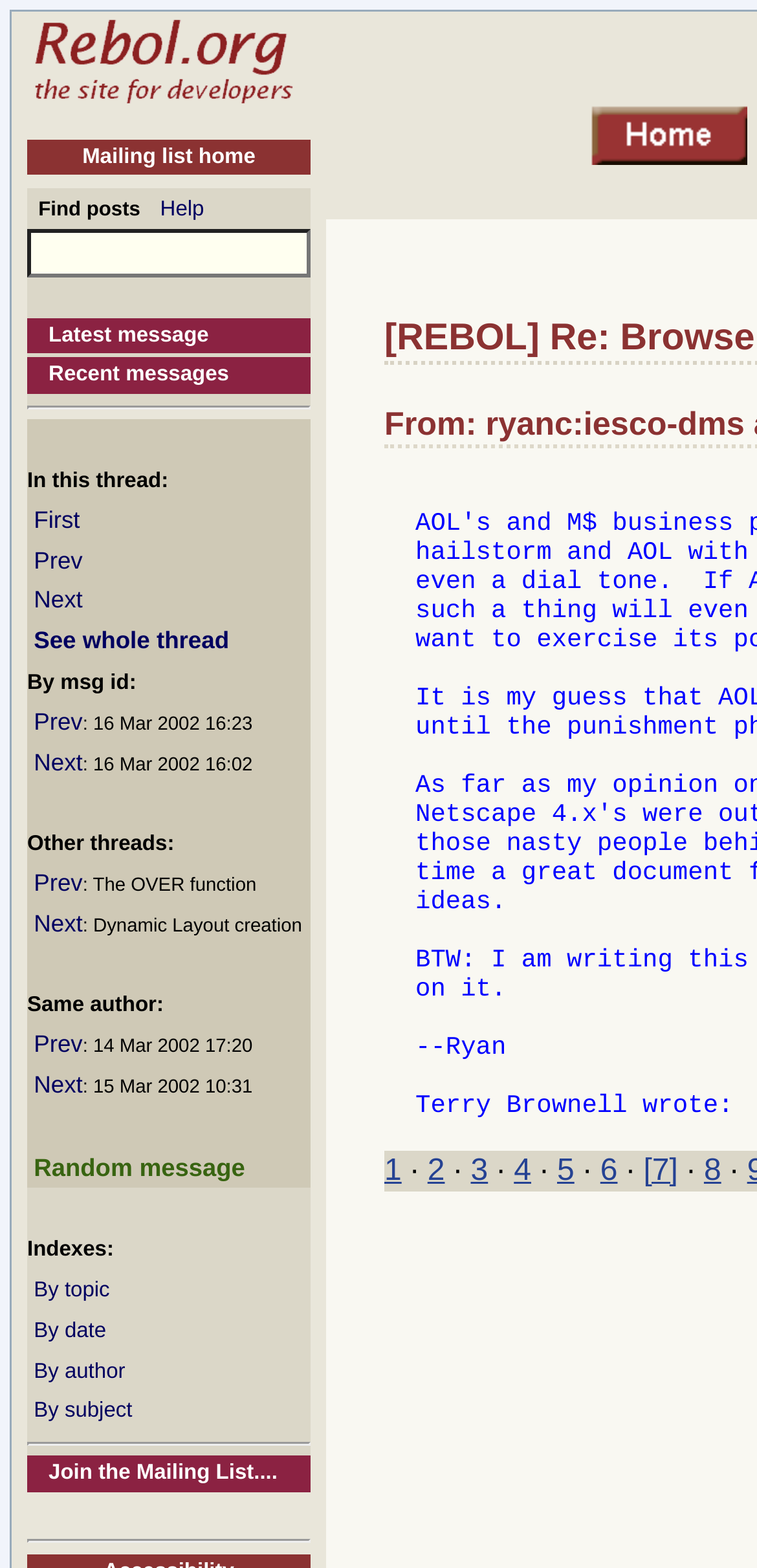Please find the bounding box coordinates of the element's region to be clicked to carry out this instruction: "Click the logo".

[0.036, 0.059, 0.395, 0.074]